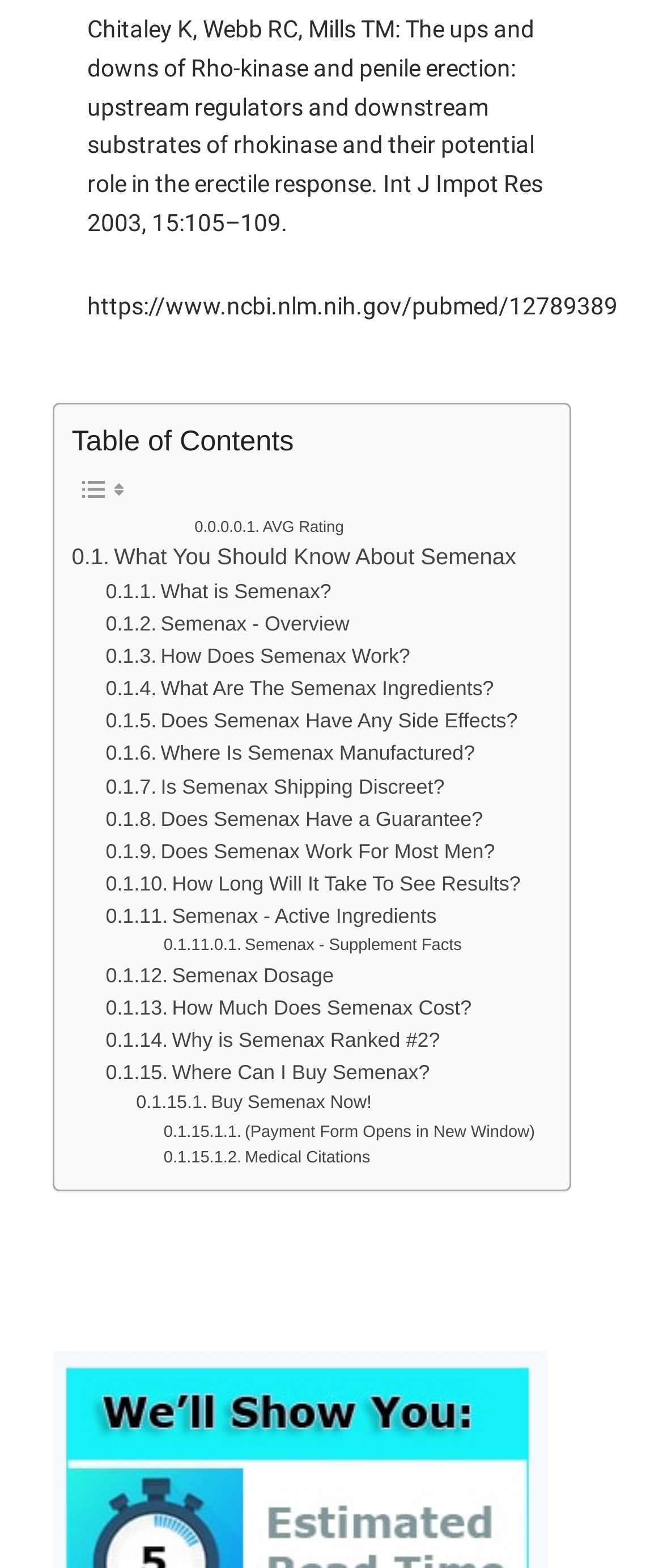Please identify the bounding box coordinates of the area that needs to be clicked to fulfill the following instruction: "Read the medical citations."

[0.247, 0.731, 0.558, 0.747]